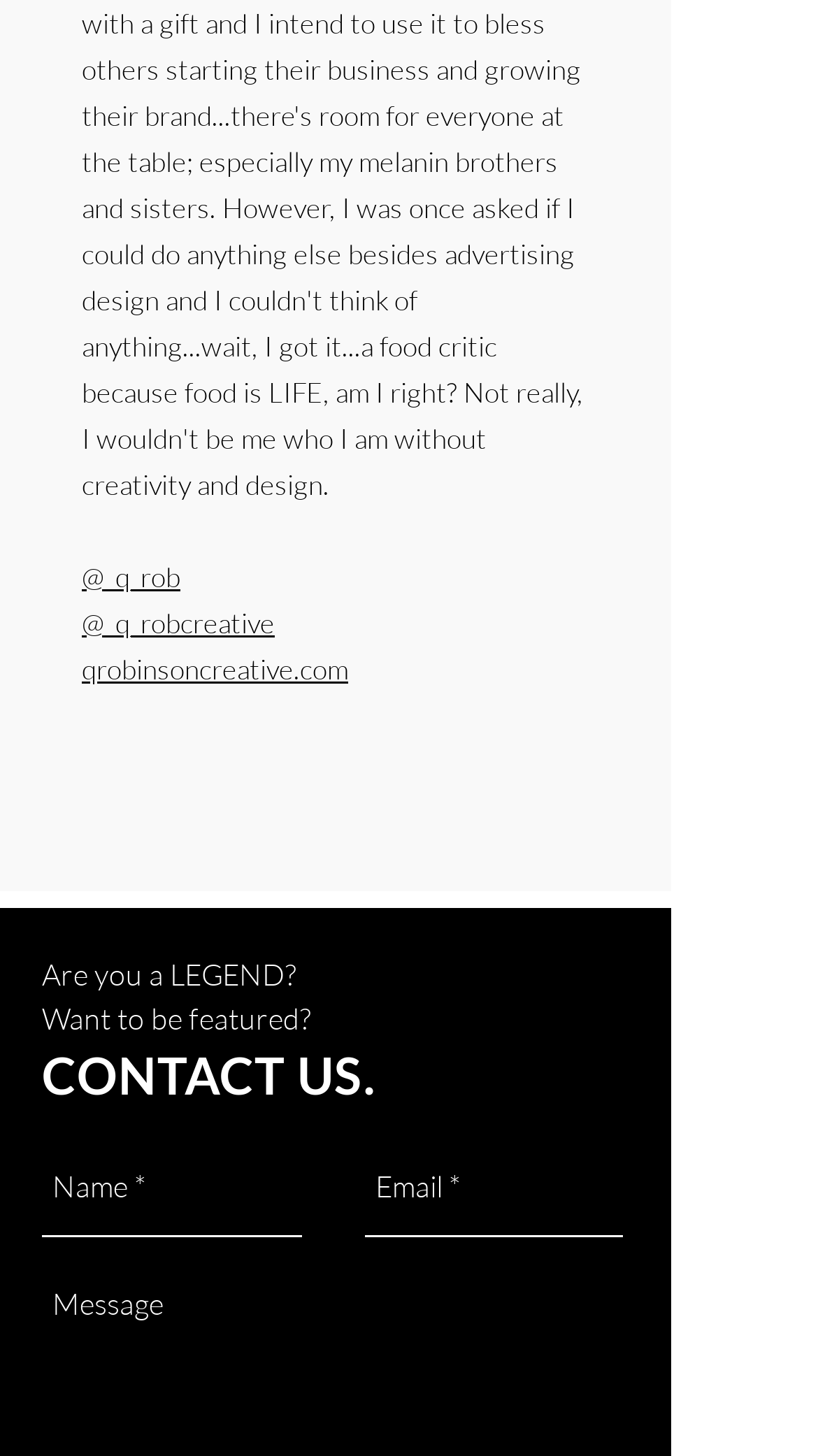What is the website URL mentioned?
Using the visual information, answer the question in a single word or phrase.

qrobinsoncreative.com